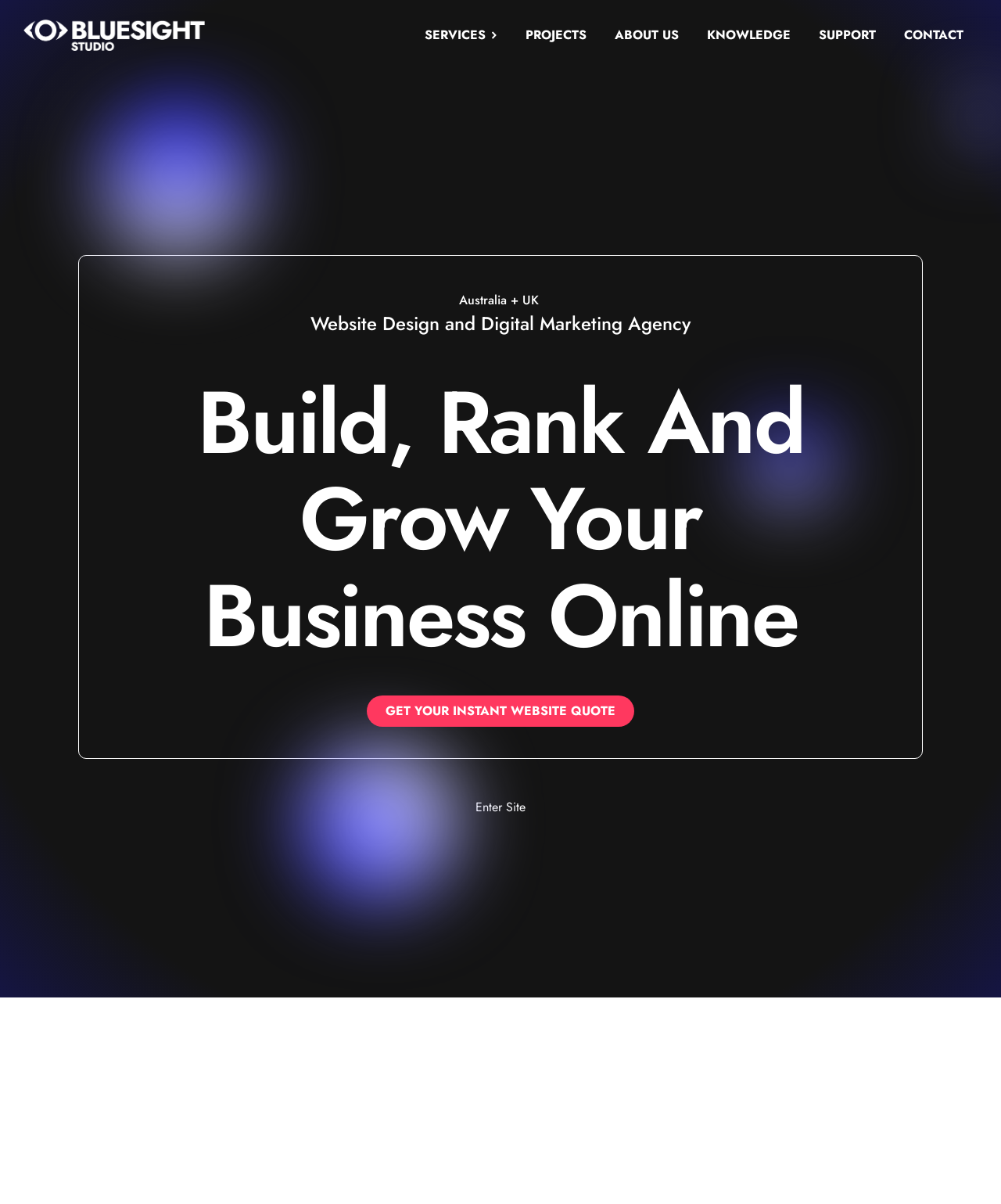Identify the bounding box coordinates of the region that needs to be clicked to carry out this instruction: "Learn about website design". Provide these coordinates as four float numbers ranging from 0 to 1, i.e., [left, top, right, bottom].

[0.182, 0.932, 0.22, 0.947]